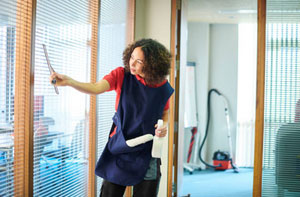What type of environment is depicted in the image?
Using the image as a reference, deliver a detailed and thorough answer to the question.

The image description mentions that the environment is well-lit, with large windows allowing natural light to filter through, creating a bright and inviting workspace. This suggests that the image is set in a modern office setting with plenty of natural light.